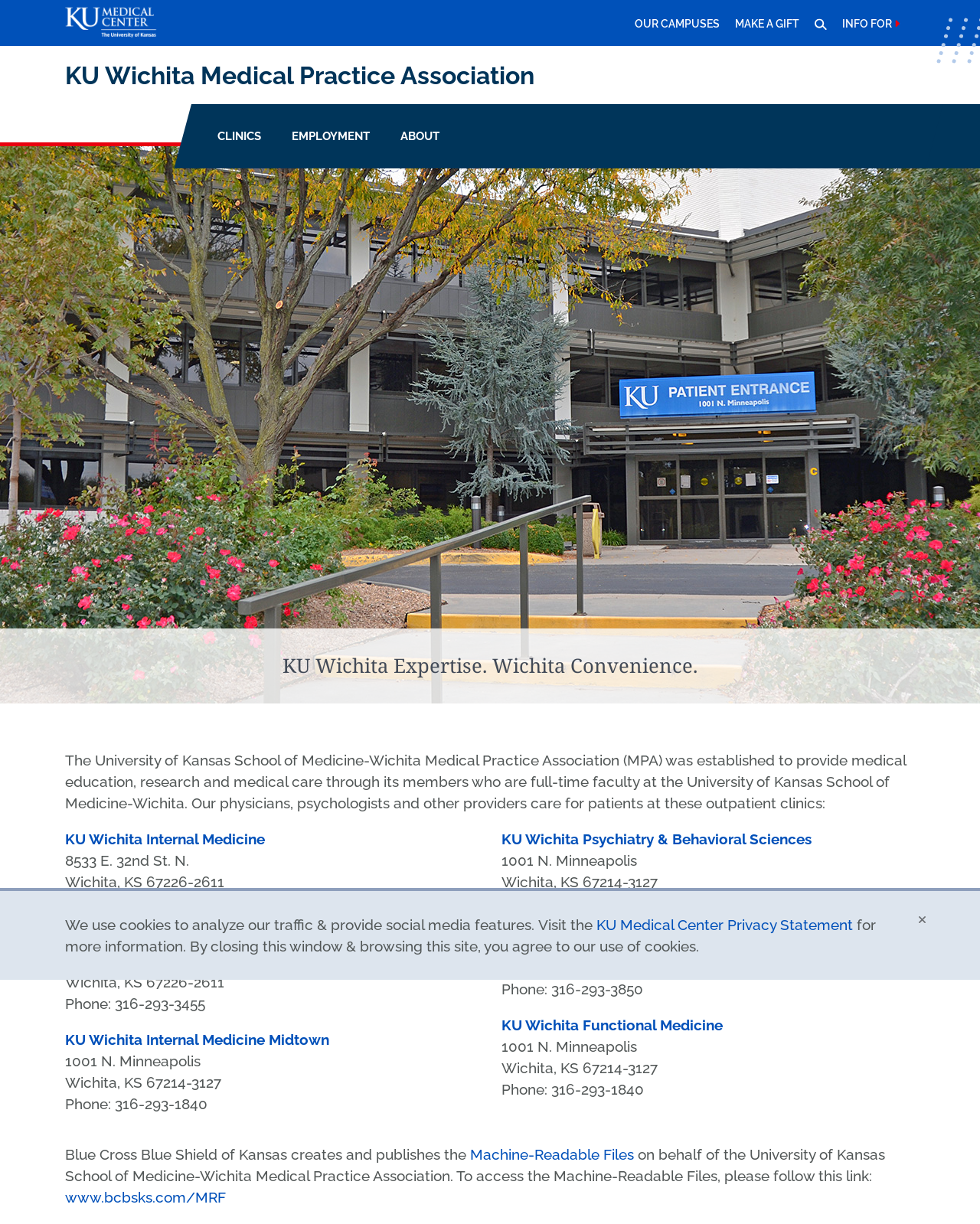Offer a meticulous description of the webpage's structure and content.

The webpage is about the University of Kansas School of Medicine-Wichita Medical Practice Association (MPA). At the top, there is a navigation menu with links to the University of Kansas, The University of Kansas Health System, and The University of Kansas Cancer Center. Below this, there is a search box with a radio button to search within this section or all sites. 

On the left side, there is a mobile navigation menu with links to OUR CAMPUSES, MAKE A GIFT, and INFO FOR. Below this, there is a main navigation menu with links to CLINICS, EMPLOYMENT, and ABOUT. 

The main content of the page is divided into two sections. The first section describes the MPA, stating that it was established to provide medical education, research, and medical care through its members who are full-time faculty at the University of Kansas School of Medicine-Wichita. 

The second section lists the outpatient clinics, including KU Wichita Internal Medicine, KU Wichita Gastroenterology, KU Wichita Internal Medicine Midtown, and KU Wichita Psychiatry & Behavioral Sciences, along with their addresses and phone numbers. 

At the bottom of the page, there is a notice about cookies and a link to the KU Medical Center Privacy Statement. There is also a button to close the GDPR pop-up.